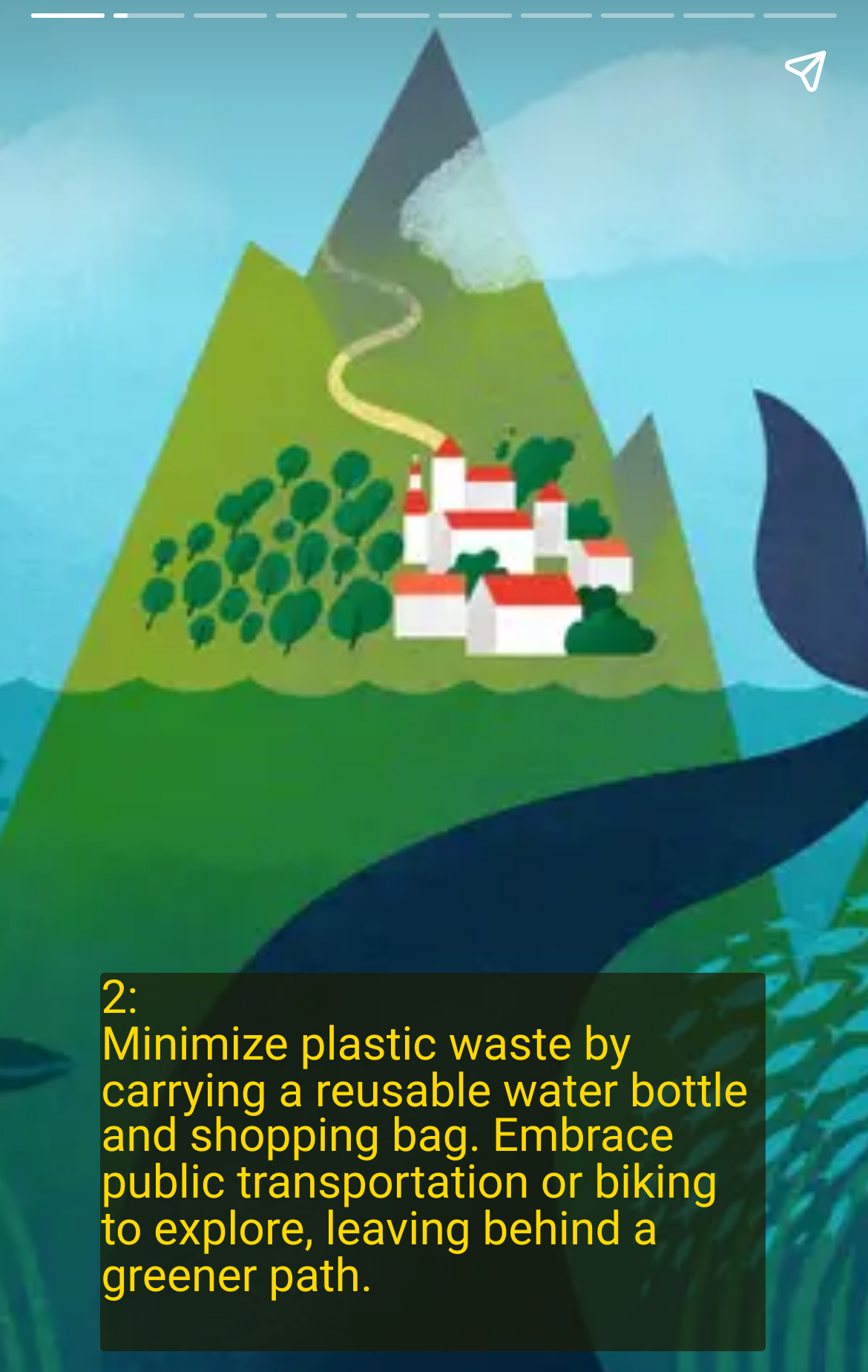Please identify the webpage's heading and generate its text content.

LIKE SHARE SUBSCRIBE